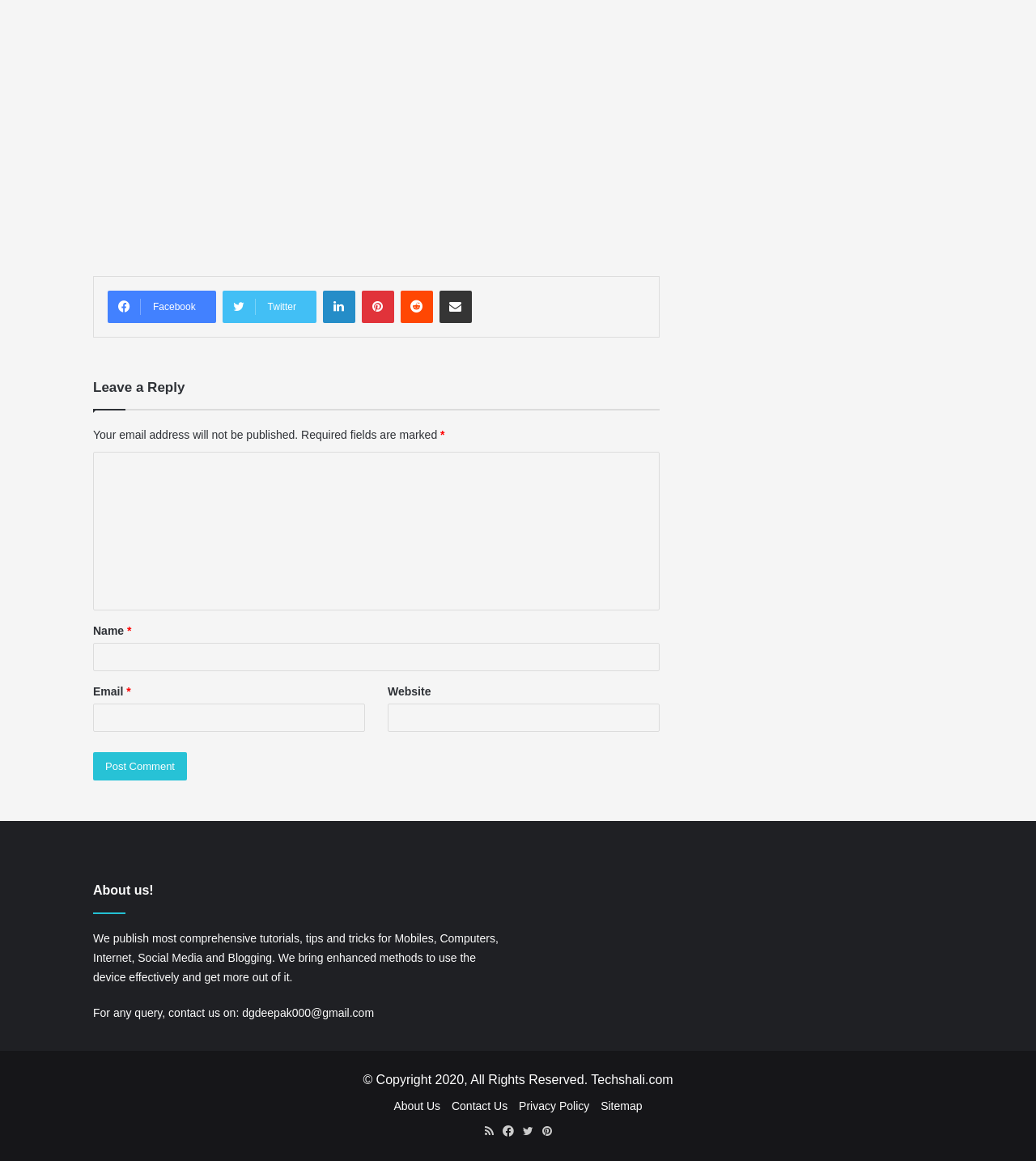Bounding box coordinates should be in the format (top-left x, top-left y, bottom-right x, bottom-right y) and all values should be floating point numbers between 0 and 1. Determine the bounding box coordinate for the UI element described as: Reddit

[0.386, 0.25, 0.418, 0.278]